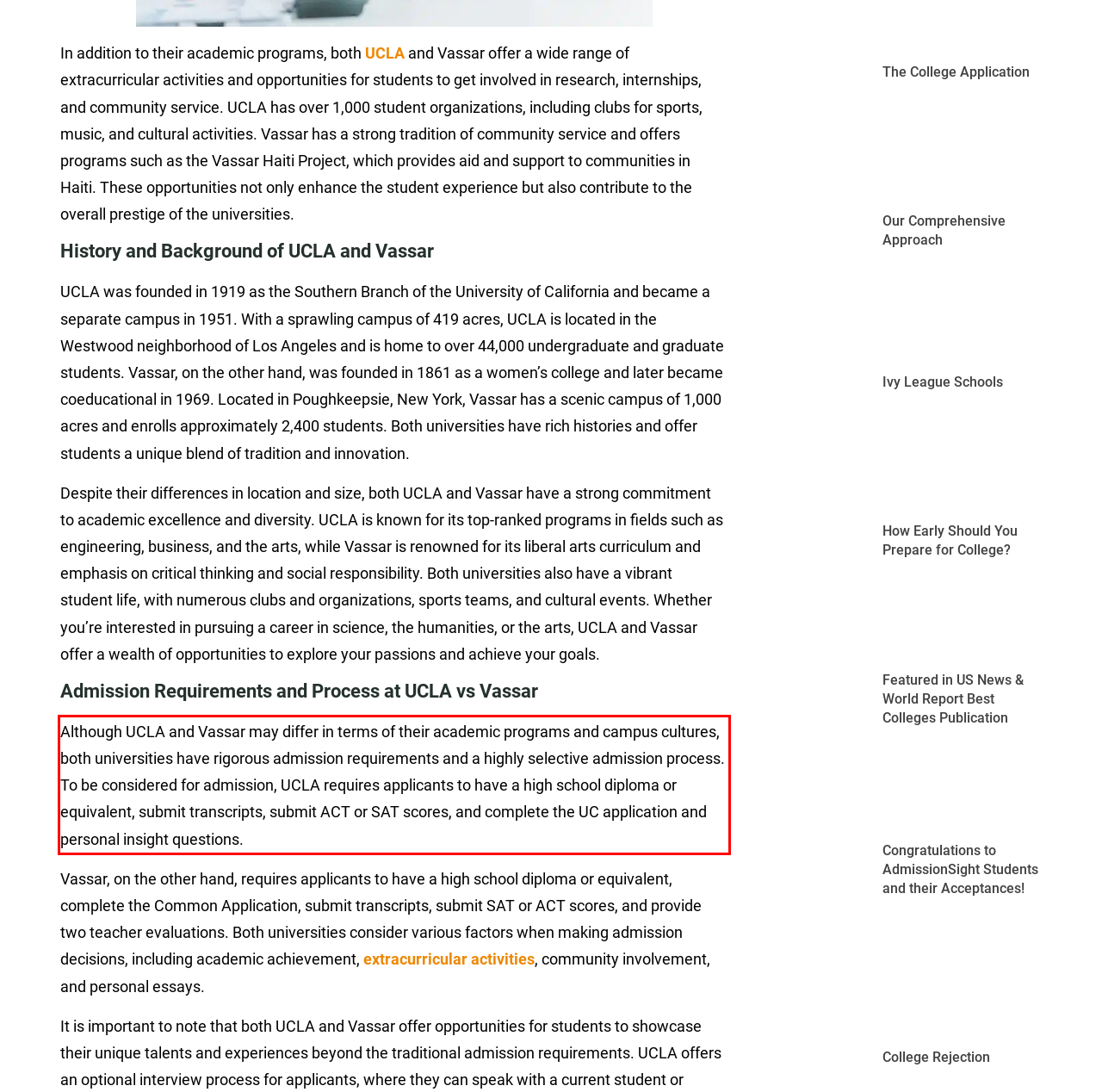From the given screenshot of a webpage, identify the red bounding box and extract the text content within it.

Although UCLA and Vassar may differ in terms of their academic programs and campus cultures, both universities have rigorous admission requirements and a highly selective admission process. To be considered for admission, UCLA requires applicants to have a high school diploma or equivalent, submit transcripts, submit ACT or SAT scores, and complete the UC application and personal insight questions.